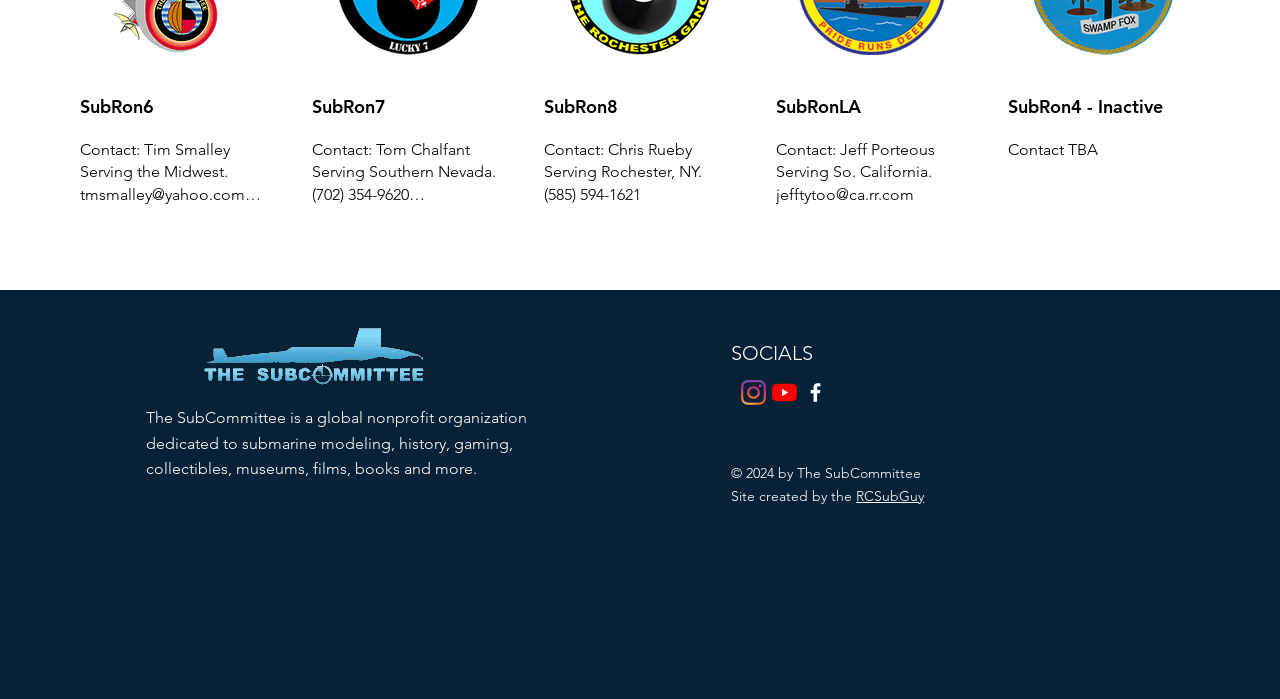Refer to the image and provide an in-depth answer to the question: 
What is the name of the organization?

I looked for a static text element that describes the organization and found one that says 'The SubCommittee is a global nonprofit organization dedicated to submarine modeling, history, gaming, collectibles, museums, films, books and more.' From this, I extracted the name of the organization, which is 'The SubCommittee'.